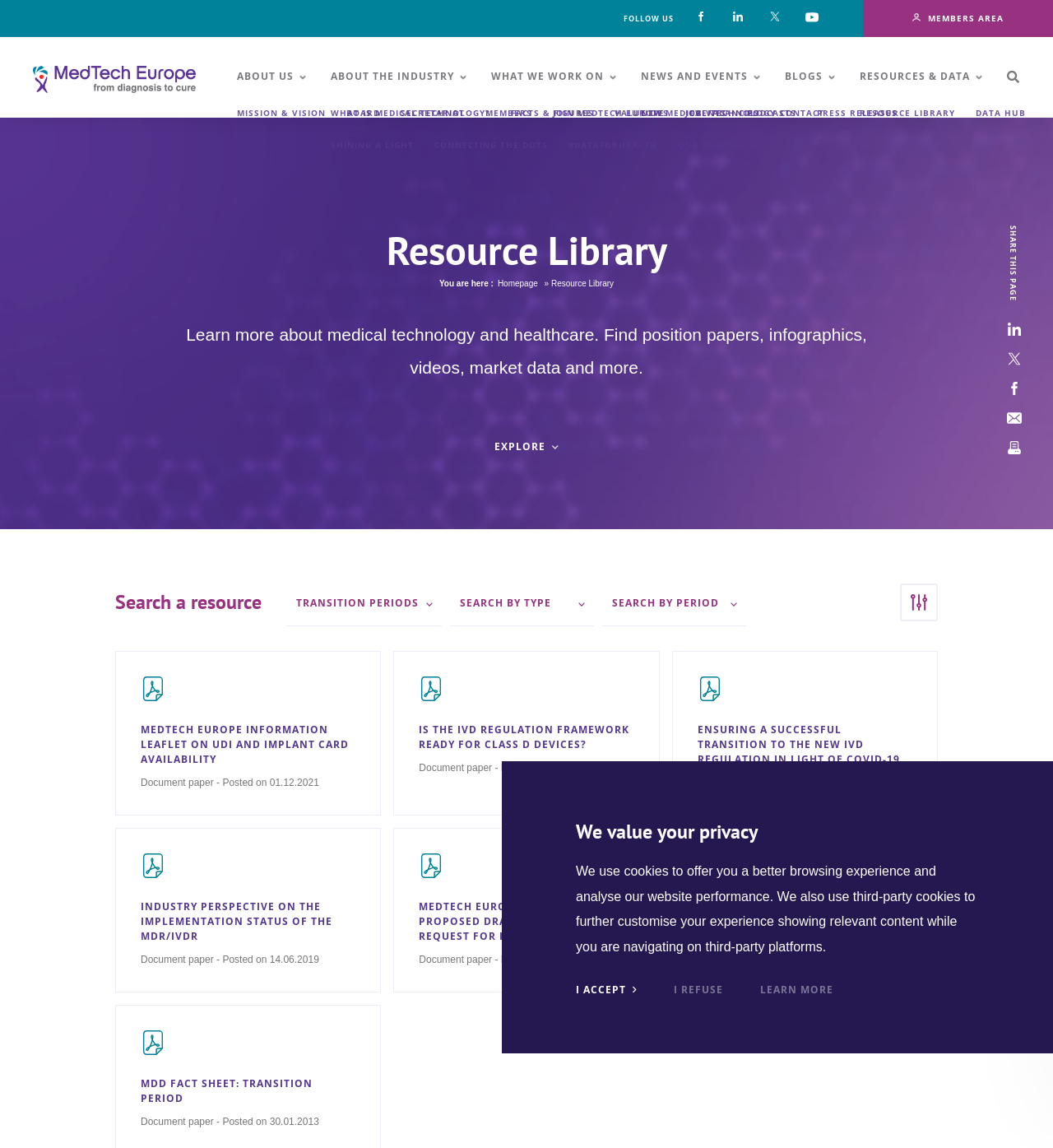Please examine the image and answer the question with a detailed explanation:
What is the topic of the first resource listed?

The first resource listed on the webpage is an information leaflet on UDI and Implant Card Availability, as indicated by the heading 'MEDTECH EUROPE INFORMATION LEAFLET ON UDI AND IMPLANT CARD AVAILABILITY'.